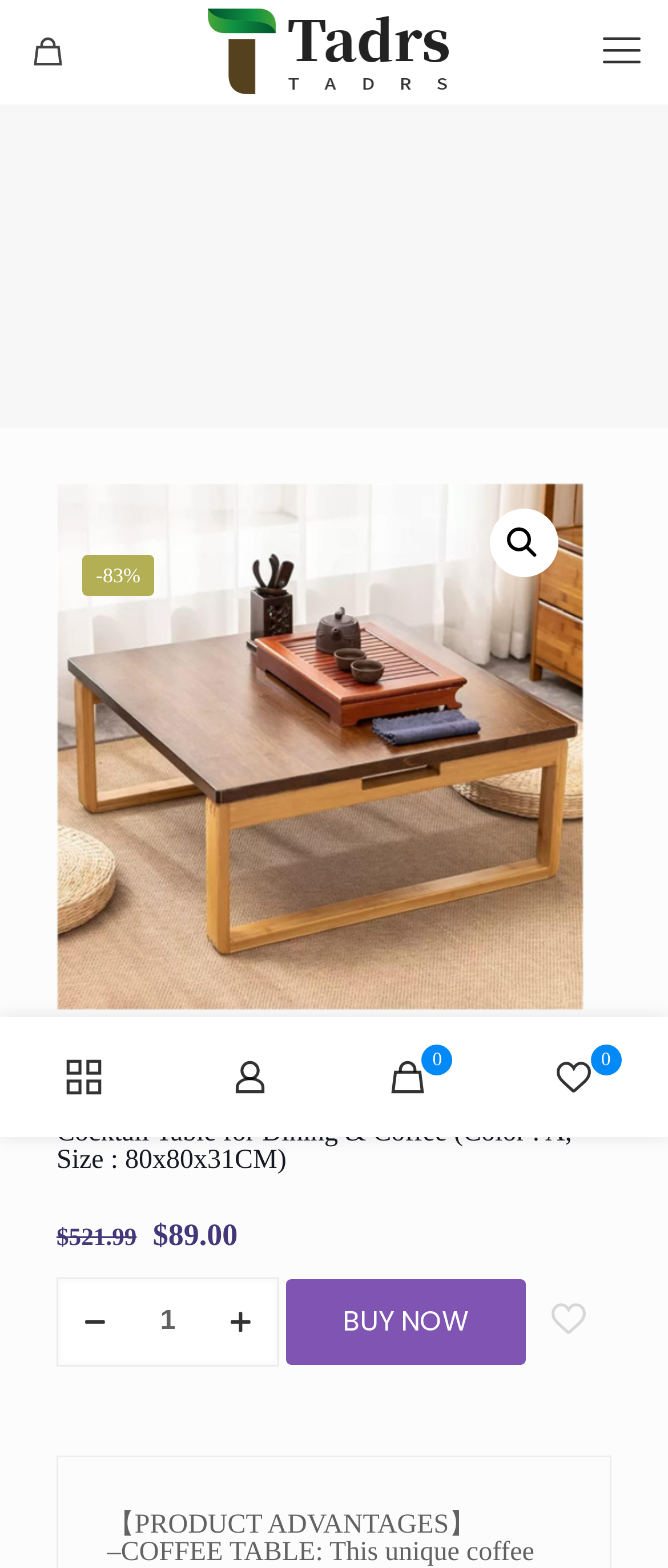Can you find the bounding box coordinates for the element to click on to achieve the instruction: "search"?

[0.733, 0.324, 0.836, 0.368]